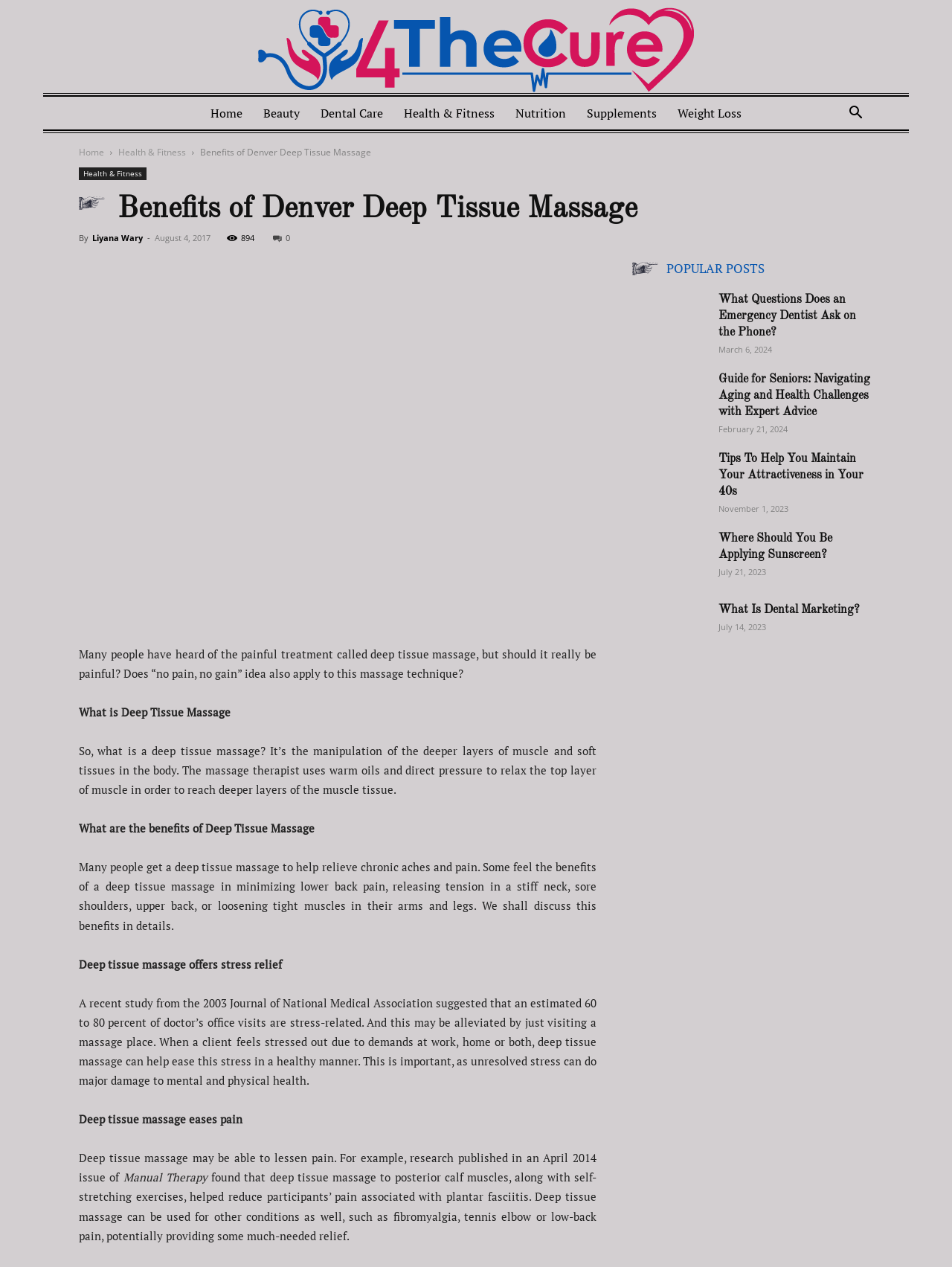Craft a detailed narrative of the webpage's structure and content.

The webpage is about the benefits of Denver deep tissue massage. At the top, there is a navigation menu with links to "Home", "Beauty", "Dental Care", "Health & Fitness", "Nutrition", "Supplements", and "Weight Loss". Below the menu, there is a button with an icon and a link to "Prevention is better than cure!! – 4thecure.com".

The main content of the webpage is divided into sections. The first section has a heading "Benefits of Denver Deep Tissue Massage" and a brief introduction to the topic. Below the introduction, there is an image related to tissue massage.

The next section explains what deep tissue massage is and its benefits. It describes the process of deep tissue massage and how it can help relieve chronic aches and pain. The section also discusses how deep tissue massage can offer stress relief and ease pain.

Following this section, there is a section titled "POPULAR POSTS" that lists several articles with links and images. The articles are about various health-related topics, including dentistry, health crisis, attractiveness, sunscreen, and dental marketing. Each article has a heading, a brief summary, and a timestamp indicating when it was published.

Throughout the webpage, there are several links to other articles and websites, as well as images and icons that accompany the text. The layout is organized and easy to follow, with clear headings and concise text.